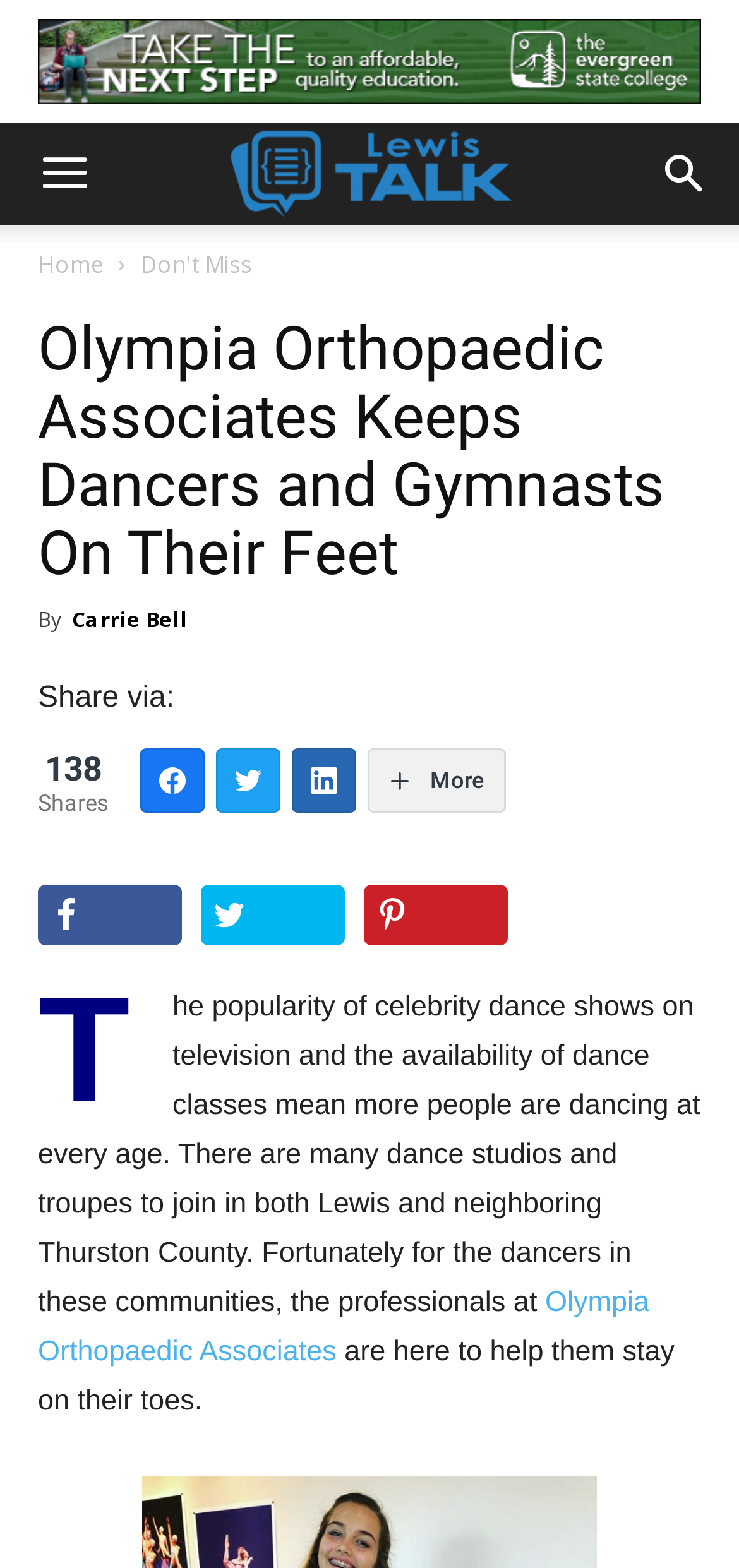Give a full account of the webpage's elements and their arrangement.

The webpage appears to be an article about Olympia Orthopaedic Associates and their role in helping dancers and gymnasts in Lewis and Thurston County. 

At the top of the page, there is a navigation menu with links to "Home" and "Don't Miss". Below this, there is a header section with the title "Olympia Orthopaedic Associates Keeps Dancers and Gymnasts On Their Feet" and a byline crediting the author, Carrie Bell. 

To the right of the title, there are social media sharing links and a count of 138 shares. Below this, there are more social media links, including Facebook, Twitter, and Pinterest, each accompanied by an icon. 

The main content of the article begins below this, with a paragraph discussing the popularity of dance and the availability of dance classes in Lewis and Thurston County. The text explains that the professionals at Olympia Orthopaedic Associates are there to help dancers stay on their toes. There are no images in the main content area, but there are icons accompanying the social media links above.